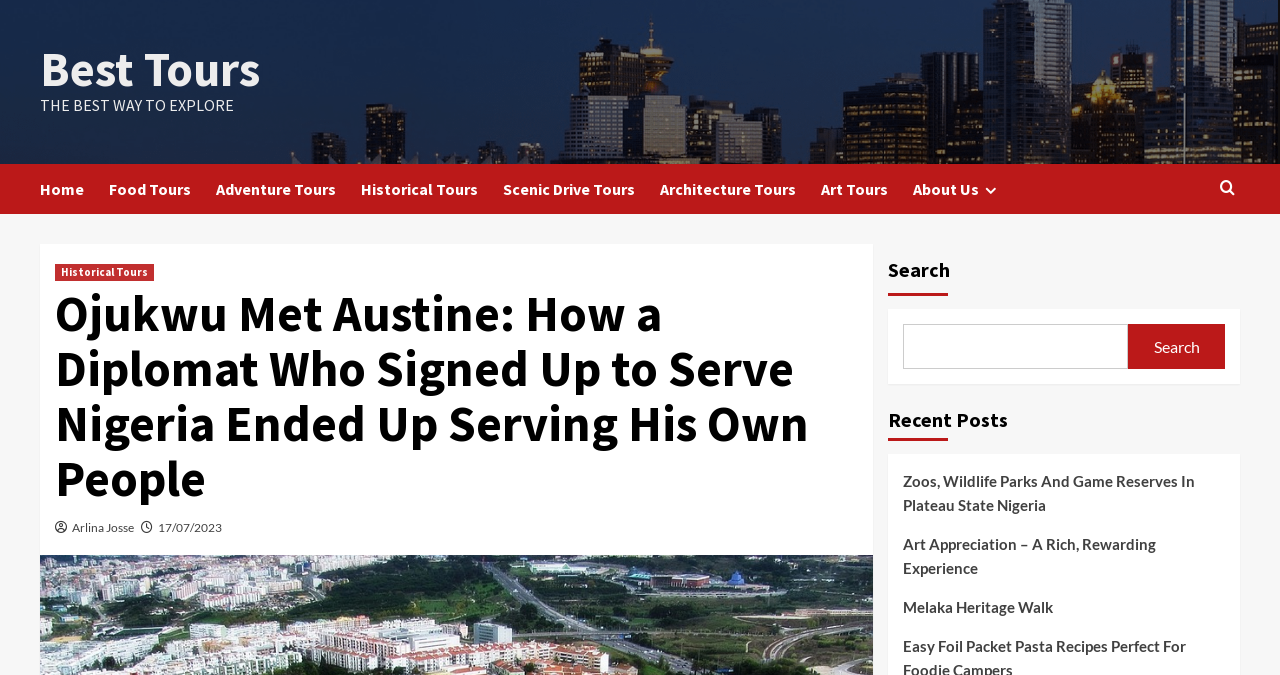Please provide the bounding box coordinates for the element that needs to be clicked to perform the following instruction: "Click on the 'About Us' link". The coordinates should be given as four float numbers between 0 and 1, i.e., [left, top, right, bottom].

[0.713, 0.242, 0.802, 0.317]